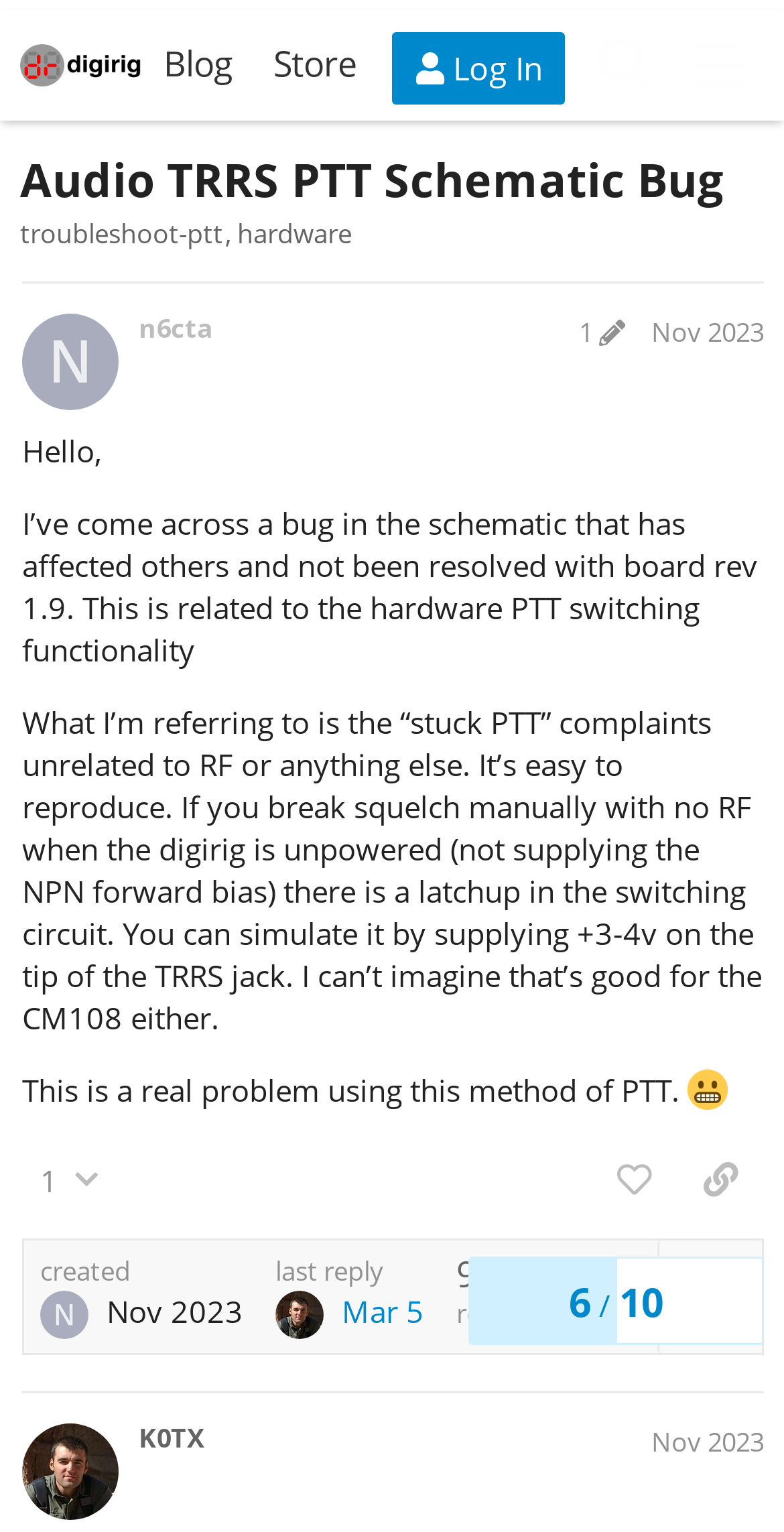Find the bounding box coordinates for the element that must be clicked to complete the instruction: "Log in to the forum". The coordinates should be four float numbers between 0 and 1, indicated as [left, top, right, bottom].

[0.501, 0.014, 0.721, 0.062]